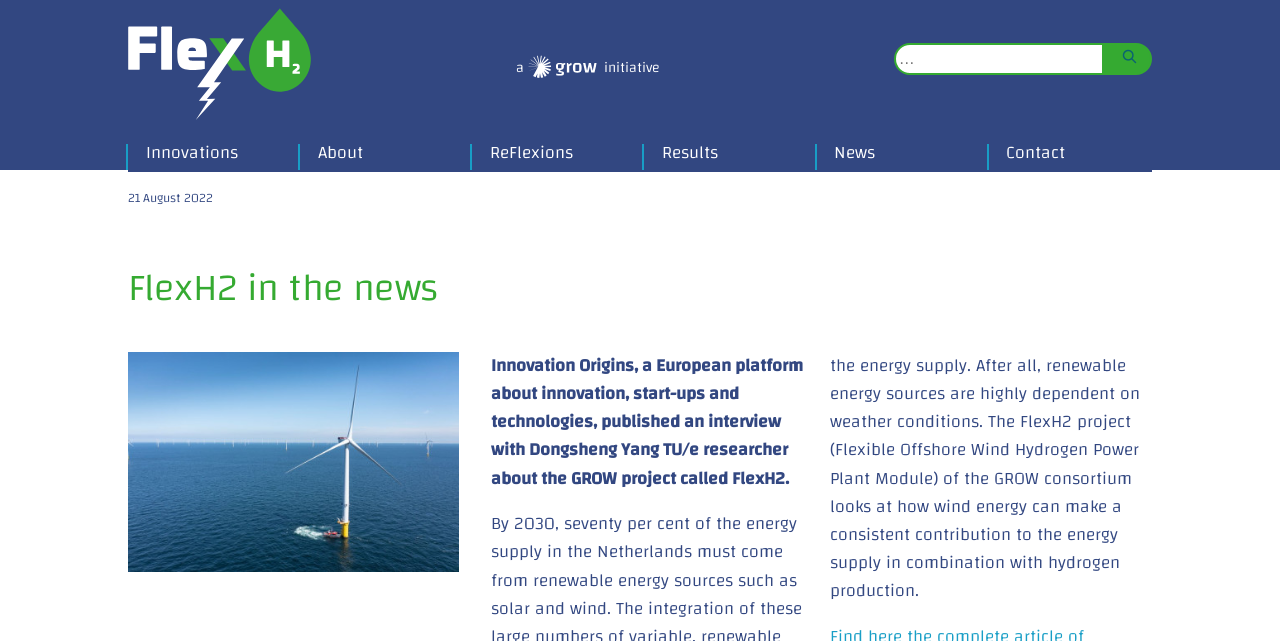Identify the headline of the webpage and generate its text content.

FlexH2 in the news